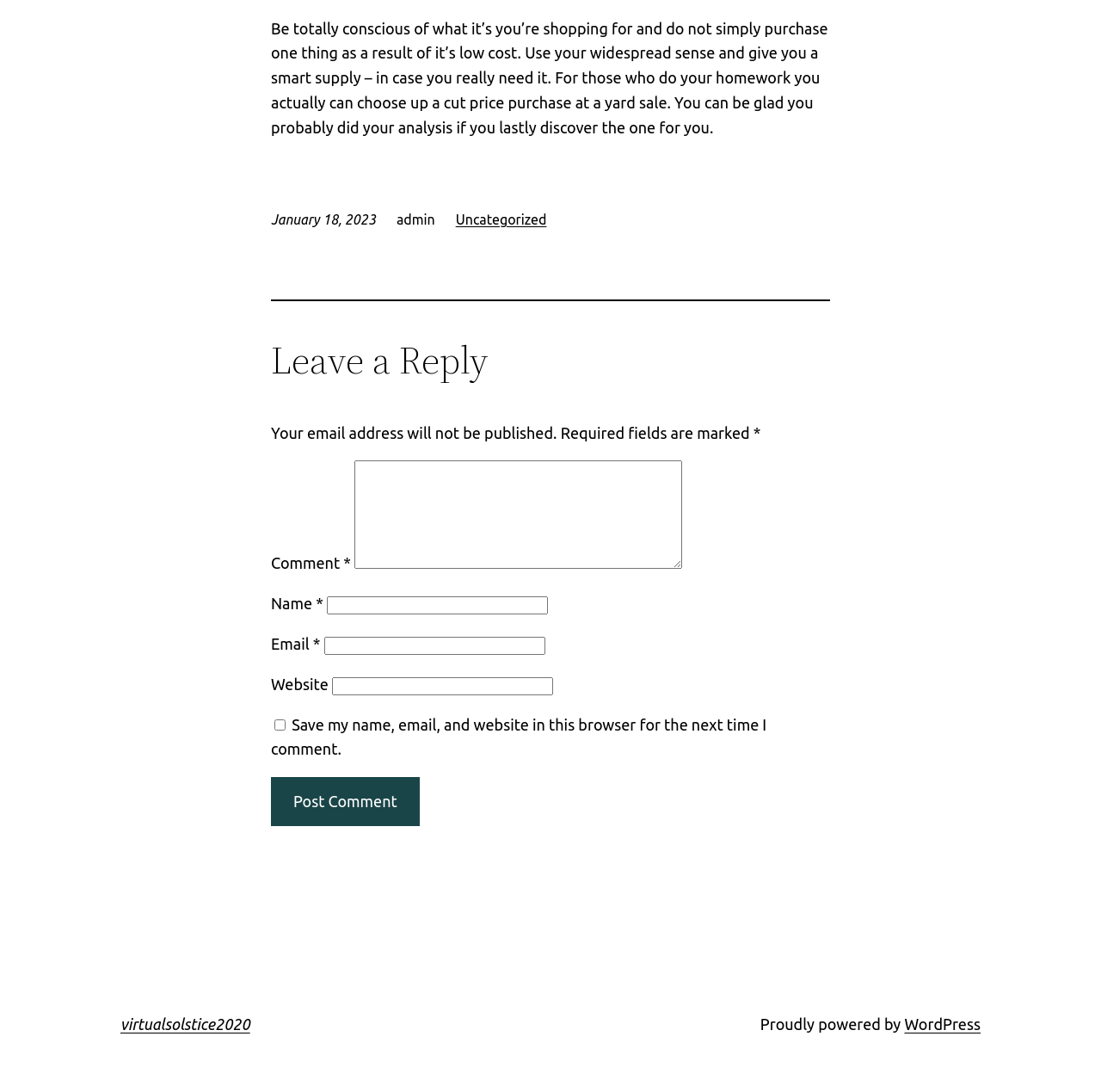Analyze the image and deliver a detailed answer to the question: What is the category of the post?

The category of the post can be found in the link element, which is a child of the root element. The OCR text of this element is 'Uncategorized'.